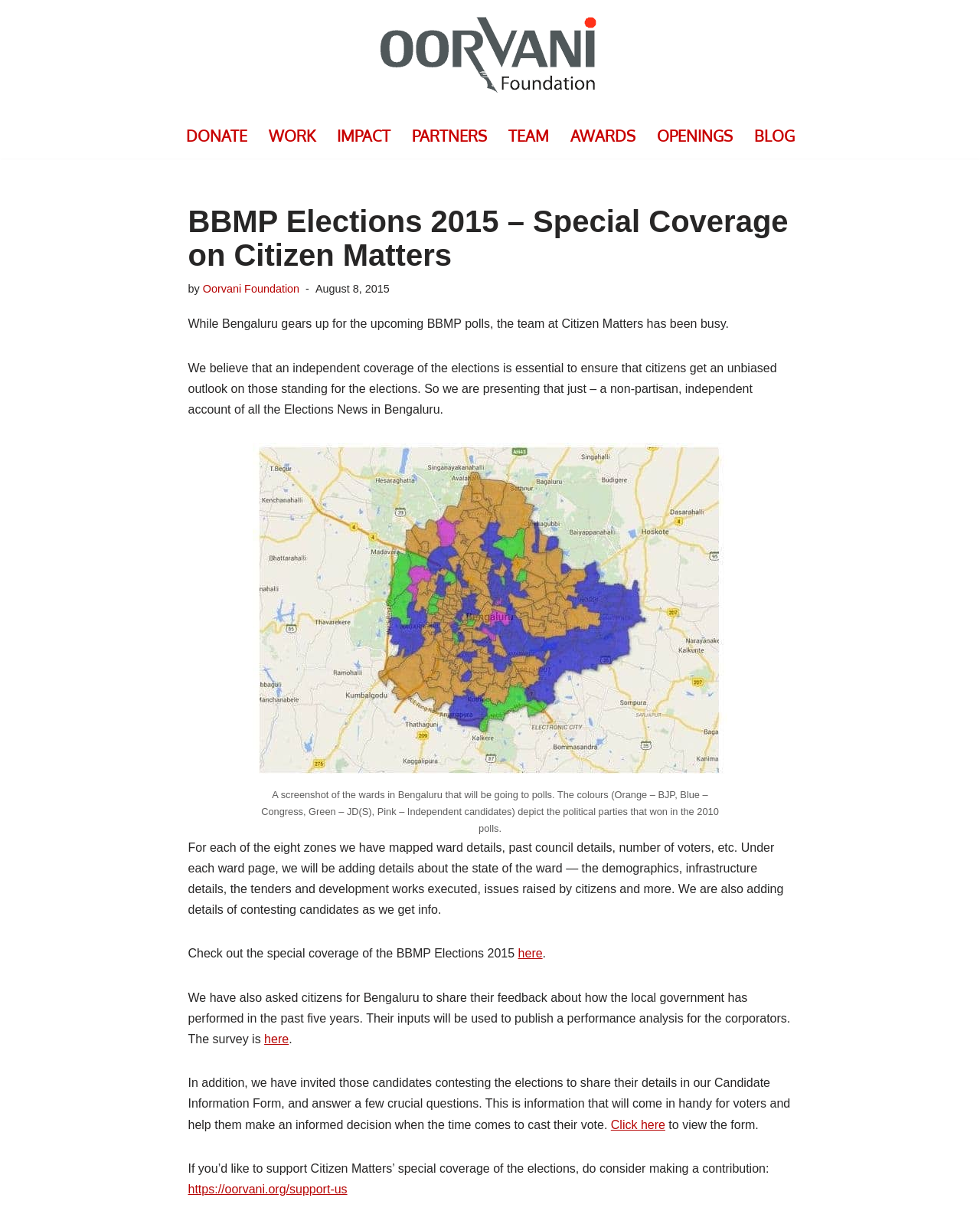Find the bounding box coordinates for the area that must be clicked to perform this action: "Support Citizen Matters by making a contribution".

[0.192, 0.977, 0.354, 0.987]